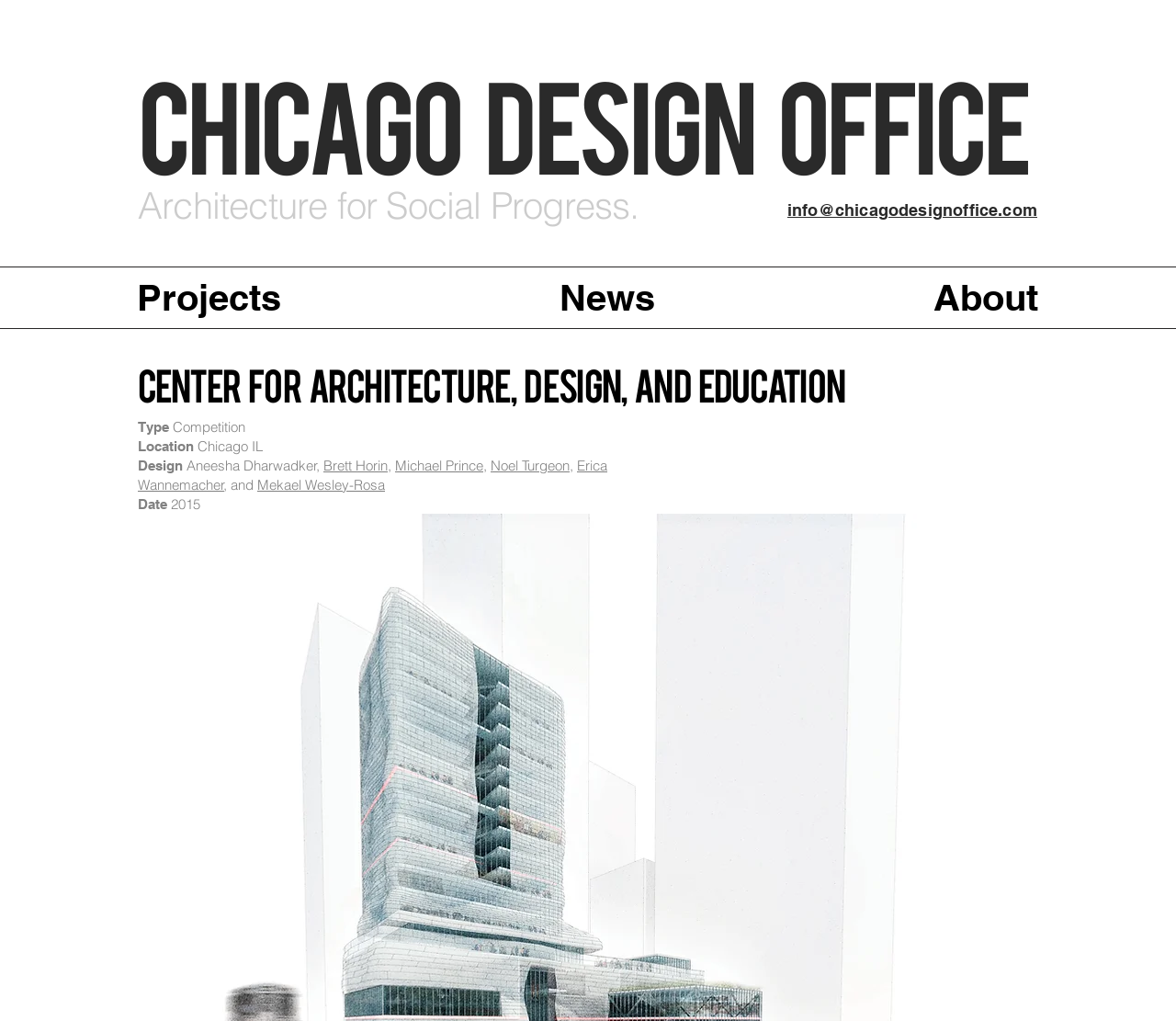Offer a detailed explanation of the webpage layout and contents.

The webpage is about the Chicago Design Office, specifically showcasing a project called "Center for Architecture, Design, and Education". At the top, there is a heading that reads "Chicago design office" followed by a smaller heading that states the office's mission, "Architecture for Social Progress." 

Below this, there is a section that provides details about the project, including its type, location, and design team members. The design team members are listed with their names as links, indicating that they can be clicked for more information. 

To the right of the project details, there is a link to the office's email address, "info@chicagodesignoffice.com". 

At the very top of the page, there is a heading that reads "CENTER FOR ARCHITECTURE, DESIGN, AND EDUCATION", which is likely the title of the project. Below this, there are three headings that provide additional information about the project, including its type, location, and date. 

The navigation menu is located at the bottom of the page, with links to "Projects", "News", and "About" sections.